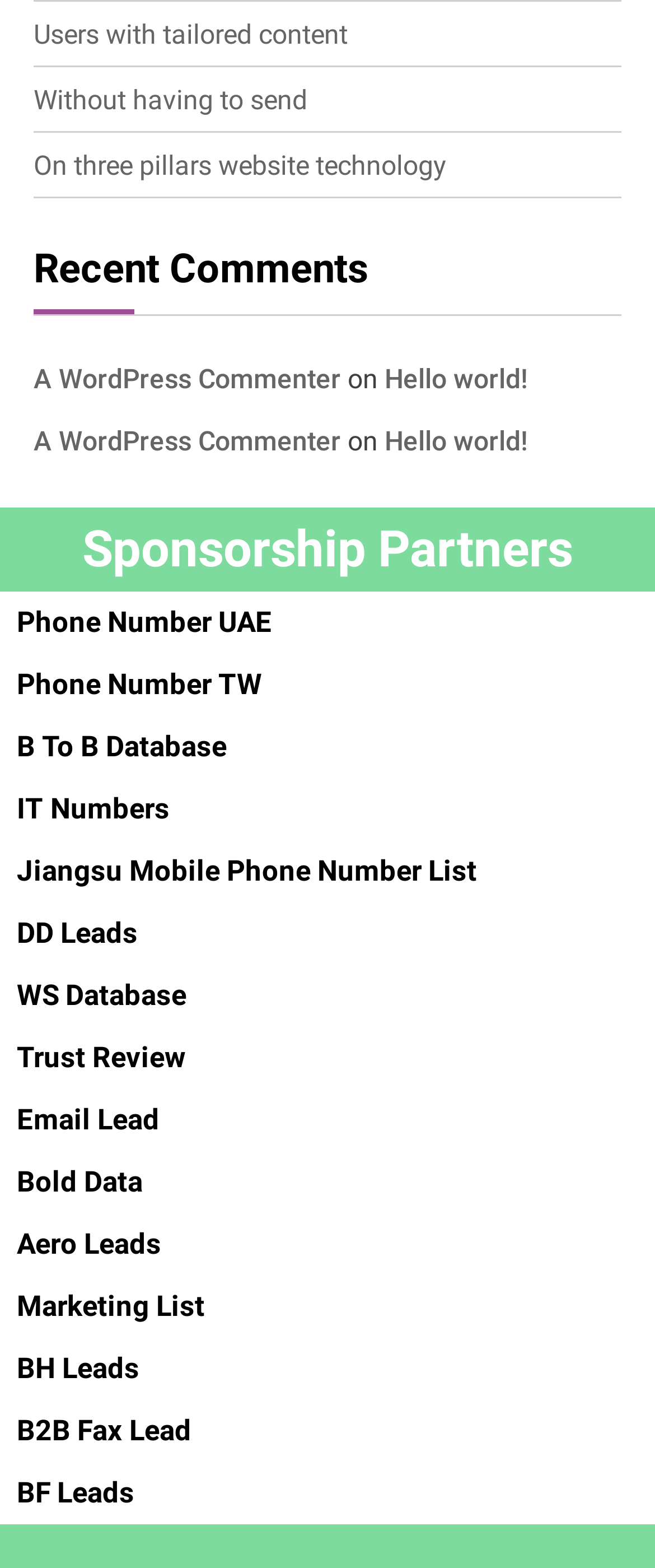Please find the bounding box coordinates of the clickable region needed to complete the following instruction: "Click on 'A WordPress Commenter'". The bounding box coordinates must consist of four float numbers between 0 and 1, i.e., [left, top, right, bottom].

[0.051, 0.232, 0.521, 0.252]